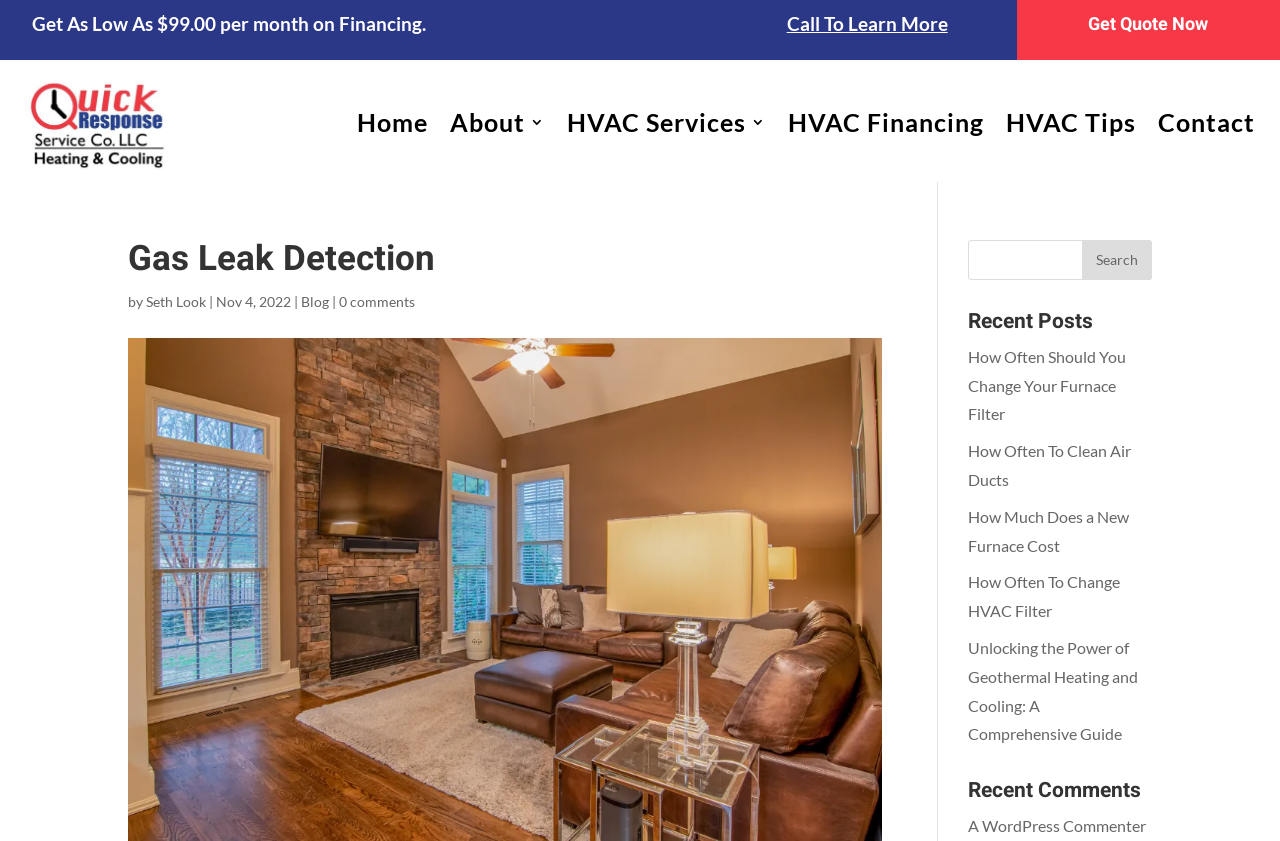Locate the bounding box coordinates of the element that should be clicked to execute the following instruction: "Visit the home page".

[0.279, 0.088, 0.334, 0.203]